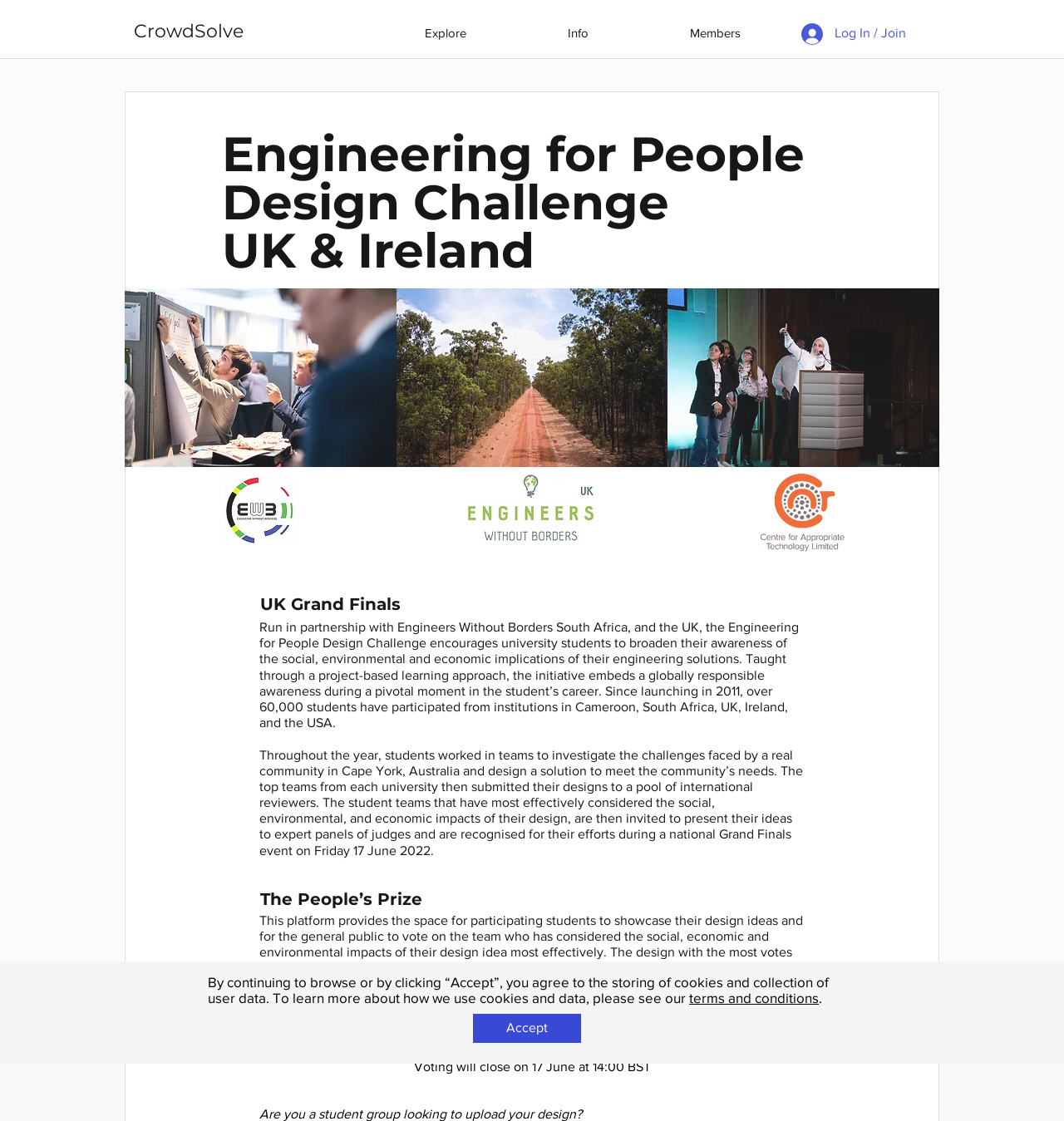Find the bounding box of the element with the following description: "#media". The coordinates must be four float numbers between 0 and 1, formatted as [left, top, right, bottom].

None